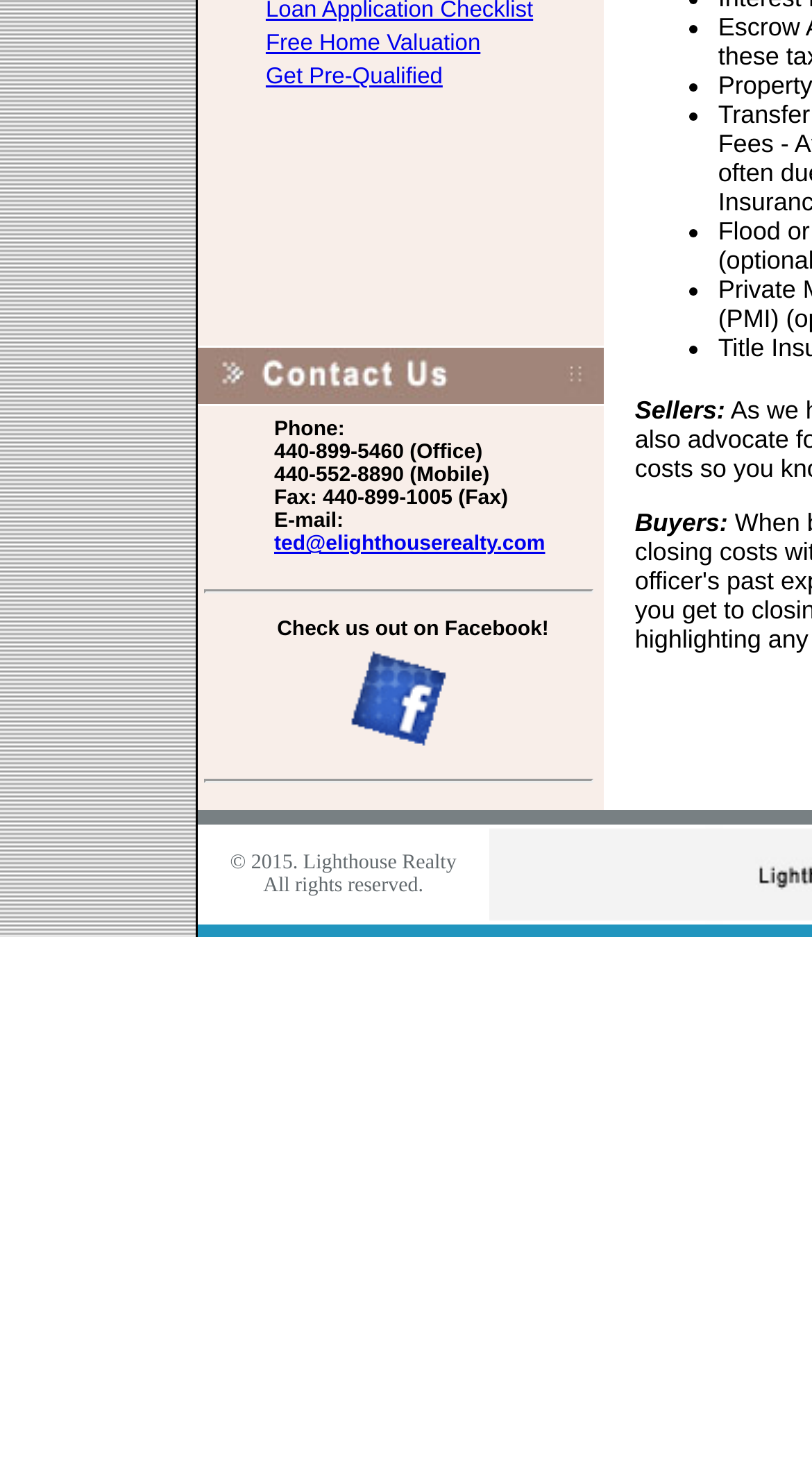Identify the bounding box coordinates for the UI element described as follows: parent_node: Thursday, October 4, 2021. Use the format (top-left x, top-left y, bottom-right x, bottom-right y) and ensure all values are floating point numbers between 0 and 1.

None